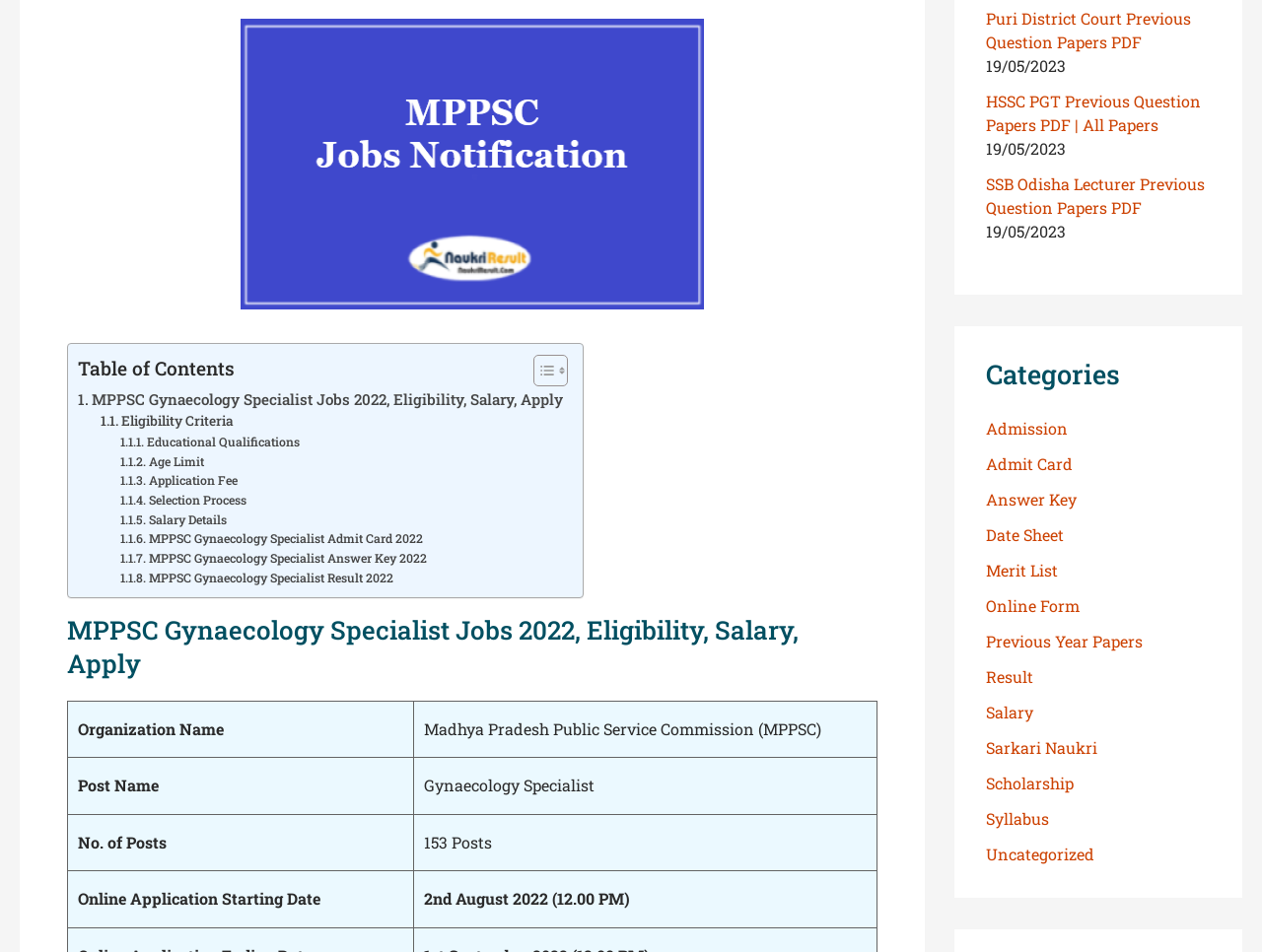Using the details in the image, give a detailed response to the question below:
What is the name of the organization offering the Gynaecology Specialist job?

The answer can be found in the table with the heading 'MPPSC Gynaecology Specialist Jobs 2022, Eligibility, Salary, Apply'. The table has a row with the label 'Organization Name' and the corresponding value is 'Madhya Pradesh Public Service Commission (MPPSC)'.